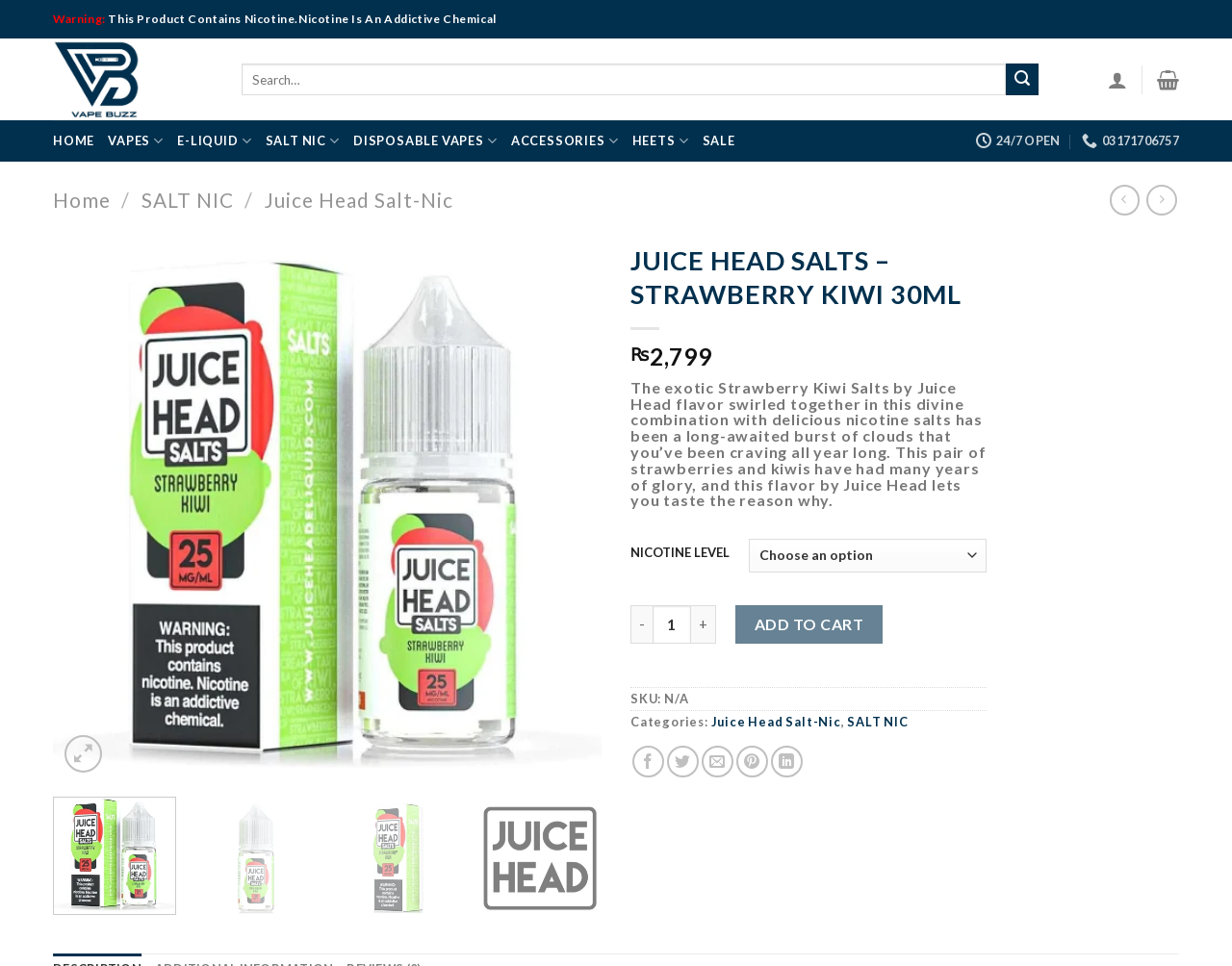Using the element description: "Add to cart", determine the bounding box coordinates for the specified UI element. The coordinates should be four float numbers between 0 and 1, [left, top, right, bottom].

[0.597, 0.626, 0.717, 0.666]